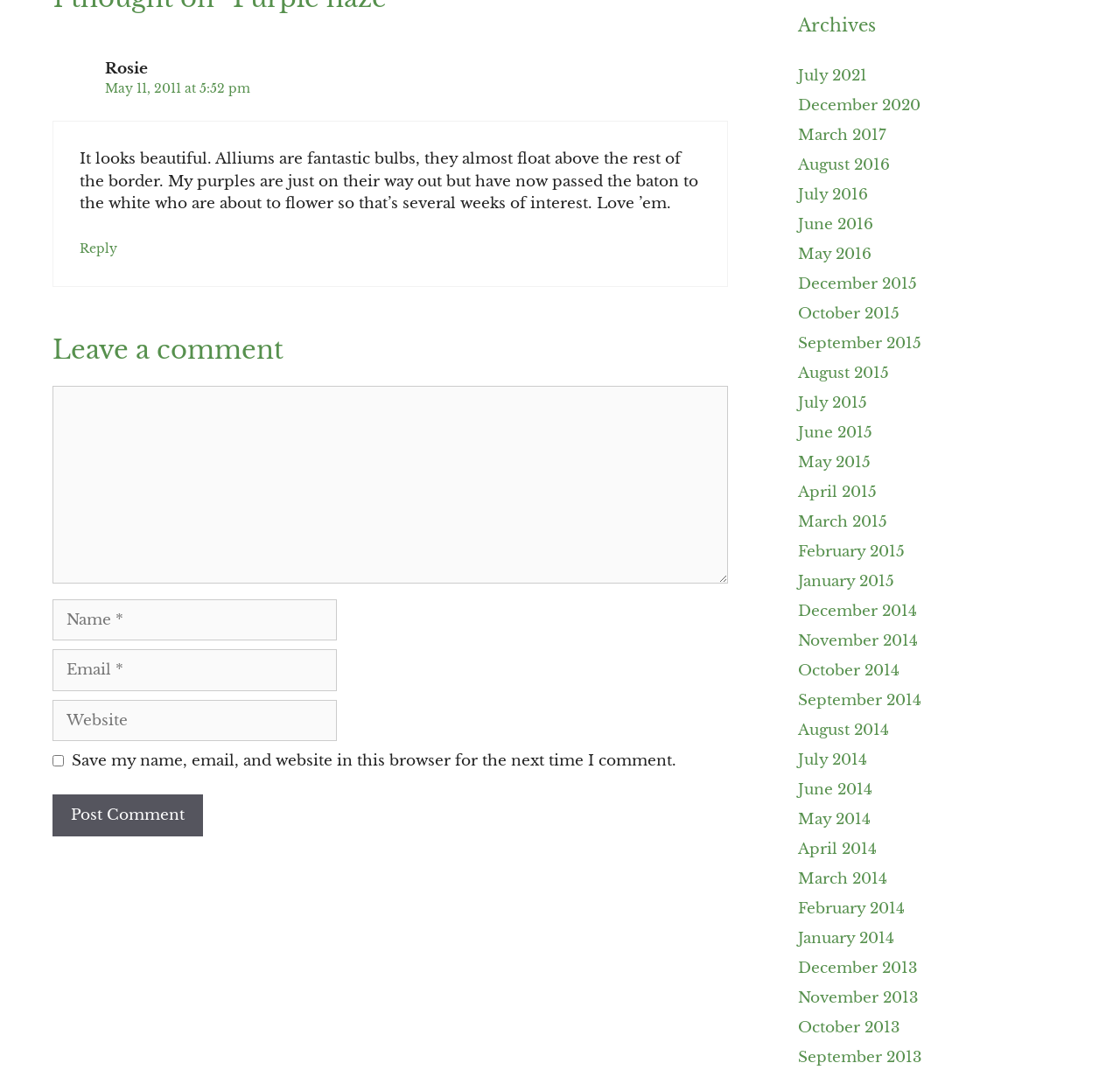Identify the bounding box coordinates of the element that should be clicked to fulfill this task: "Post Comment". The coordinates should be provided as four float numbers between 0 and 1, i.e., [left, top, right, bottom].

[0.047, 0.743, 0.181, 0.781]